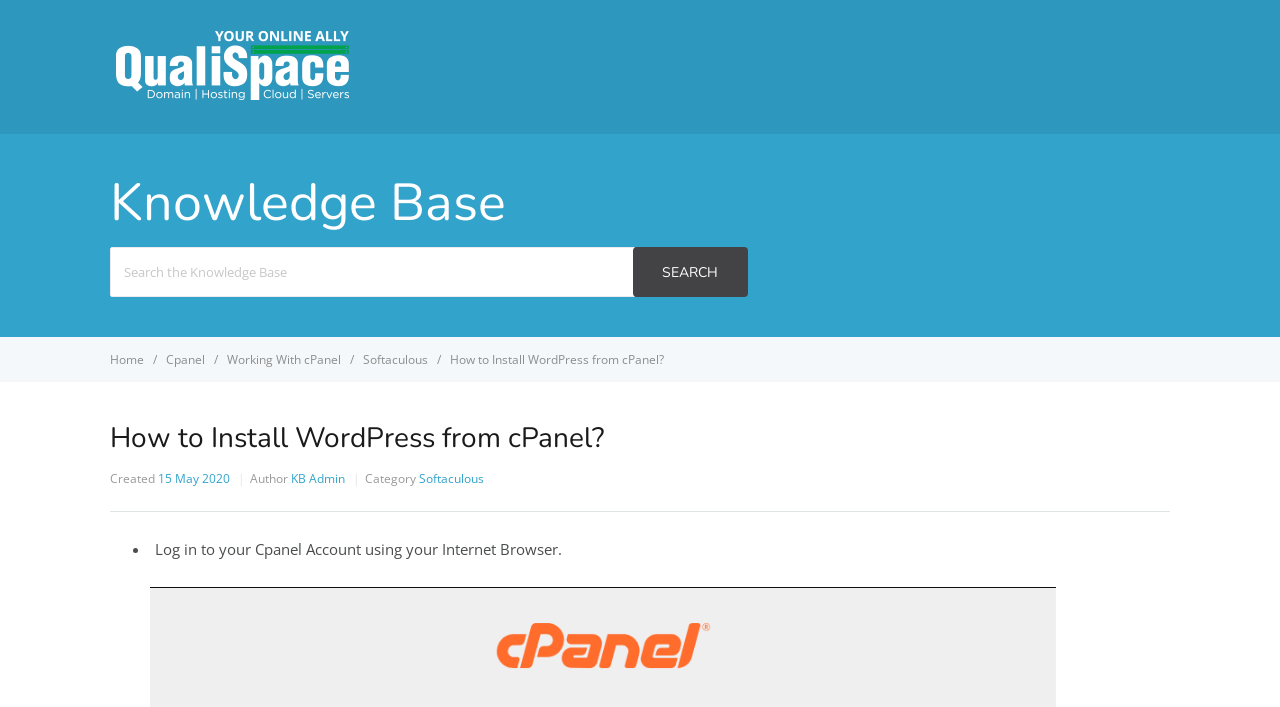Find the bounding box coordinates of the UI element according to this description: "Cpanel".

[0.13, 0.496, 0.162, 0.521]